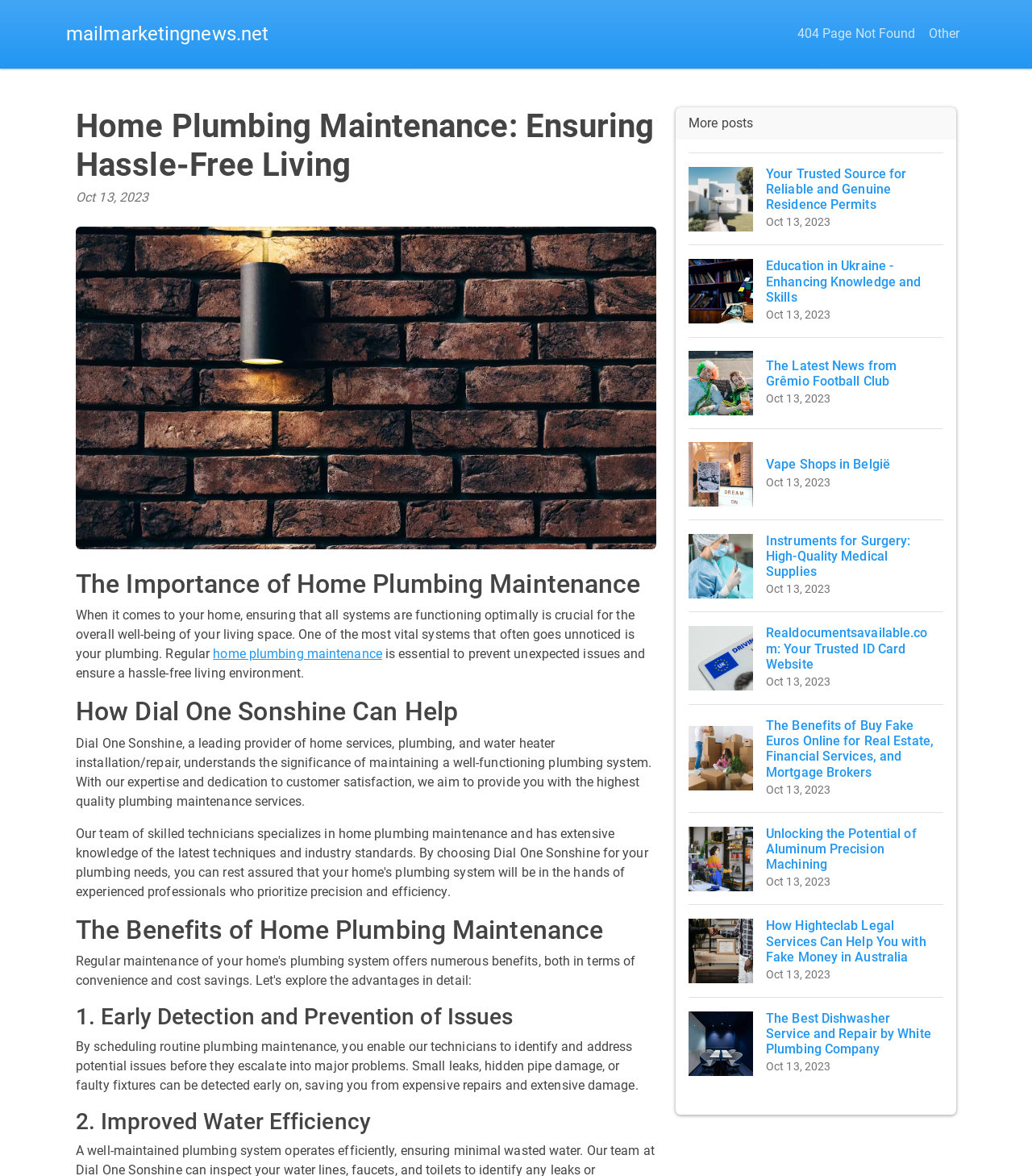What is the main topic of this webpage?
Look at the screenshot and give a one-word or phrase answer.

Home Plumbing Maintenance